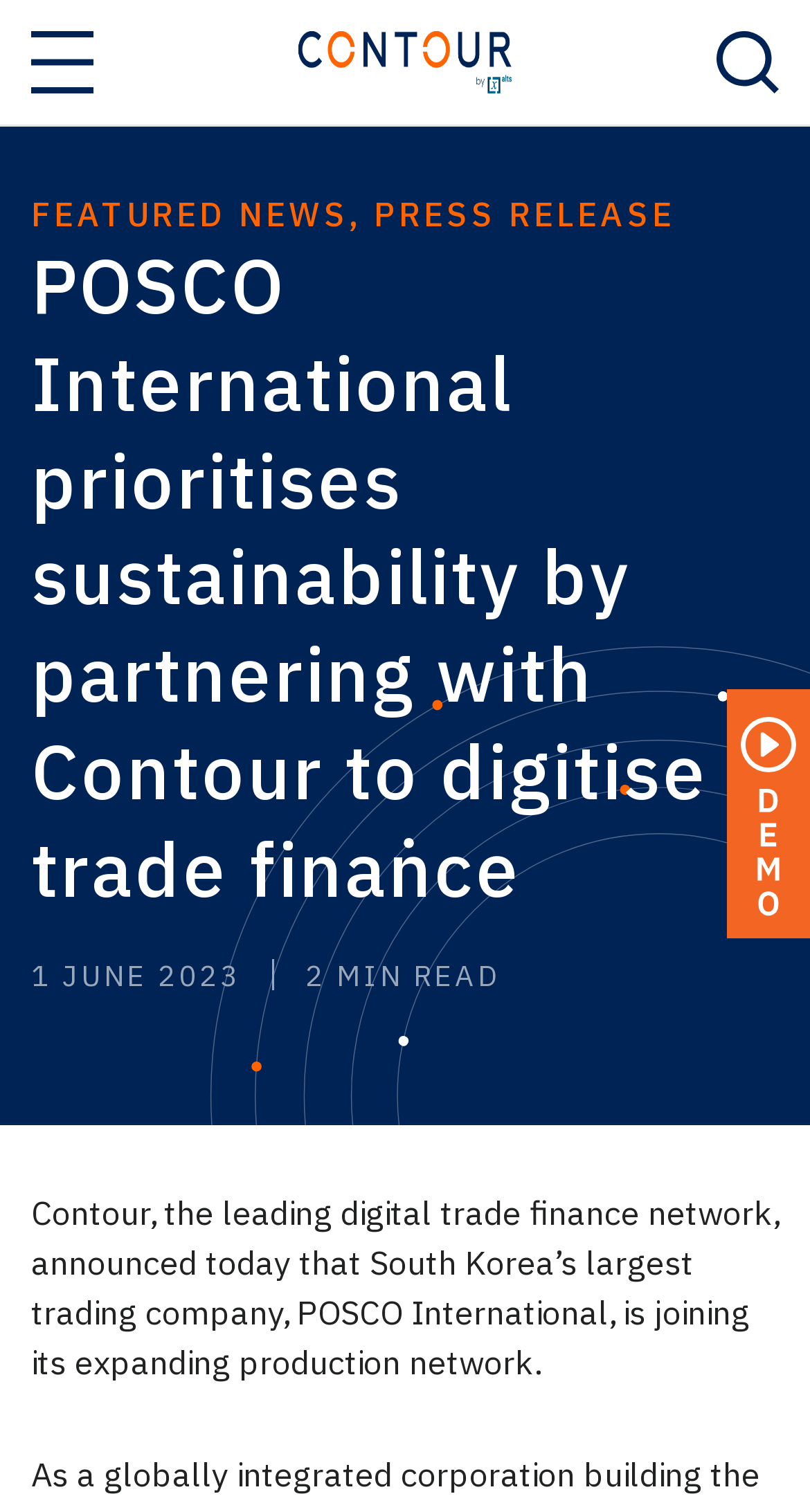Show the bounding box coordinates for the HTML element as described: "Press Release".

[0.462, 0.128, 0.833, 0.155]